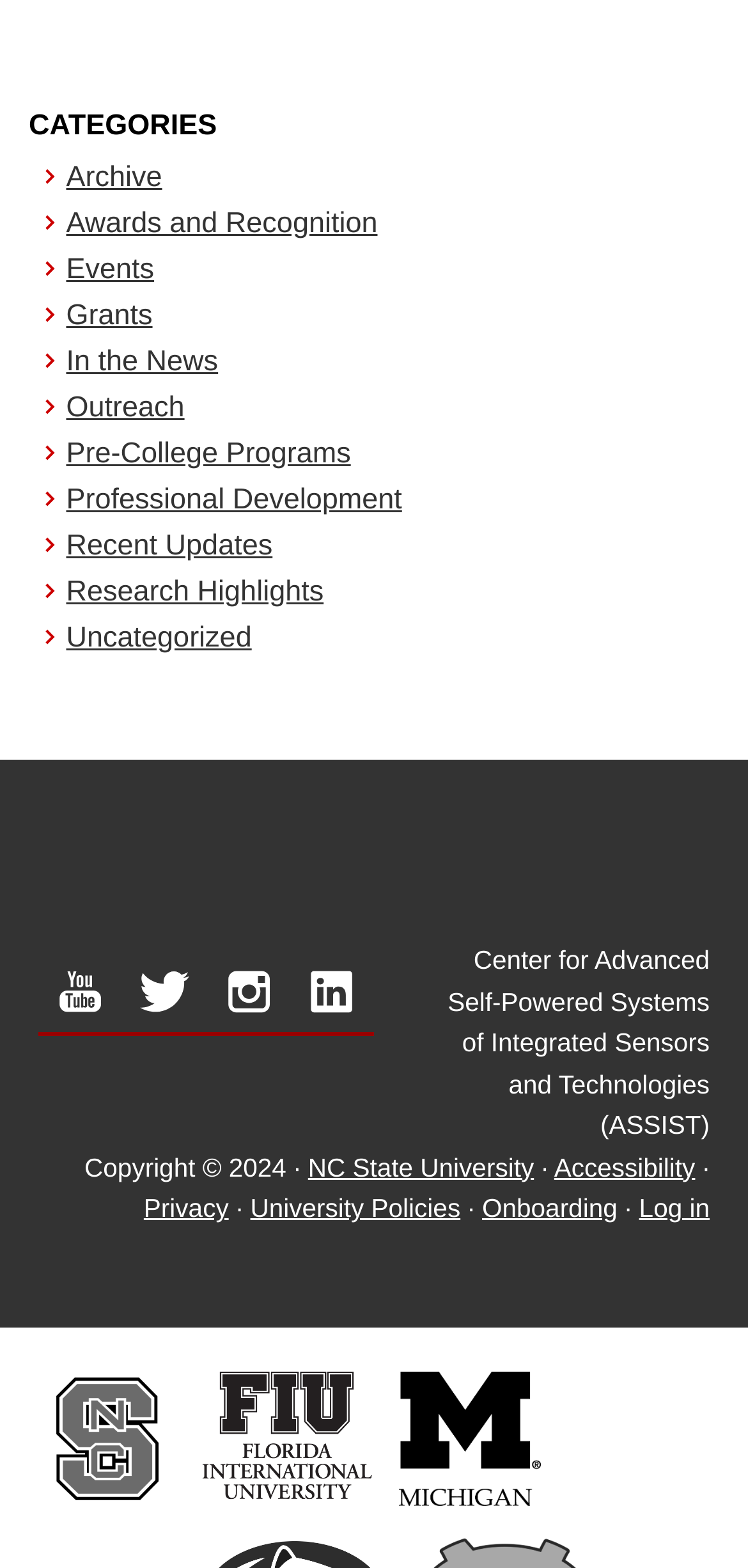What is the name of the center?
Identify the answer in the screenshot and reply with a single word or phrase.

ASSIST